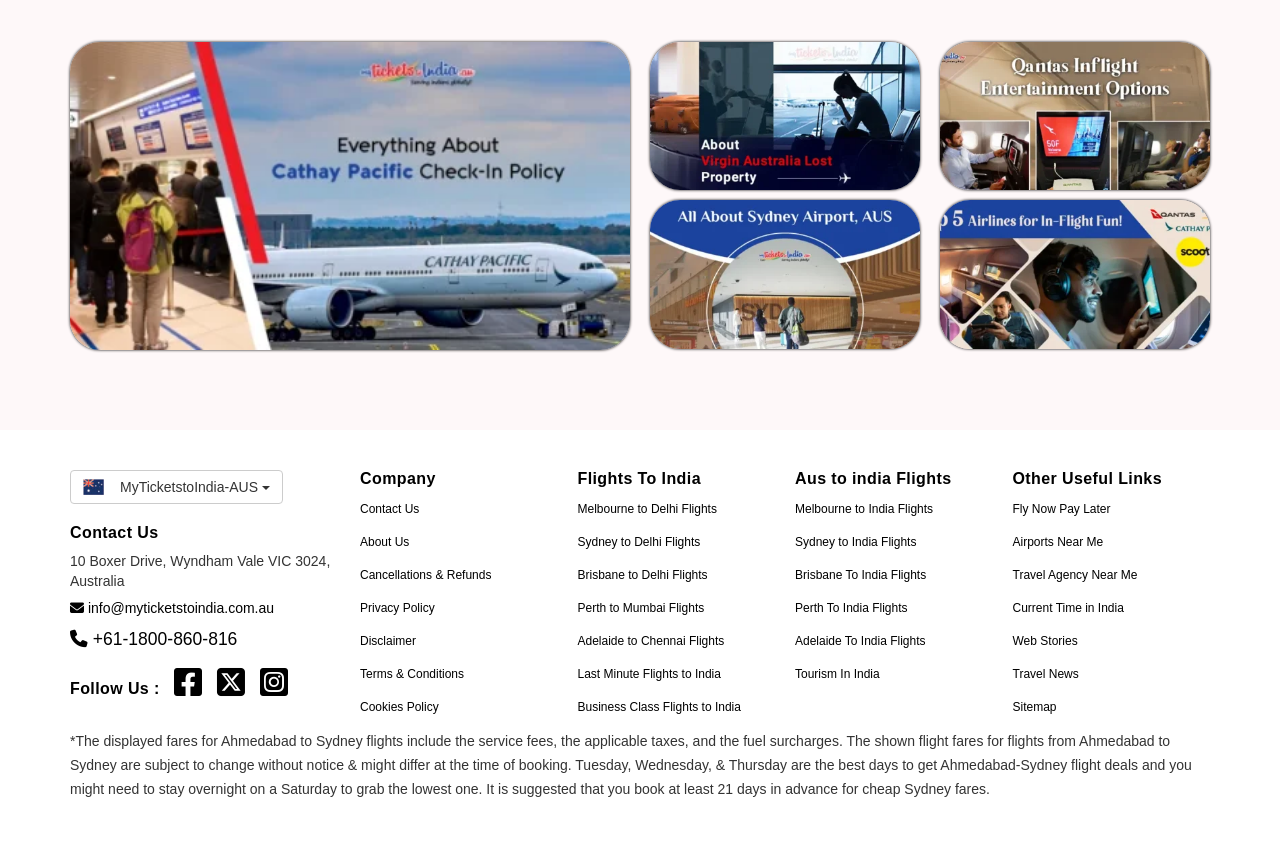Identify the bounding box of the HTML element described here: "Brisbane To India Flights". Provide the coordinates as four float numbers between 0 and 1: [left, top, right, bottom].

[0.621, 0.664, 0.775, 0.693]